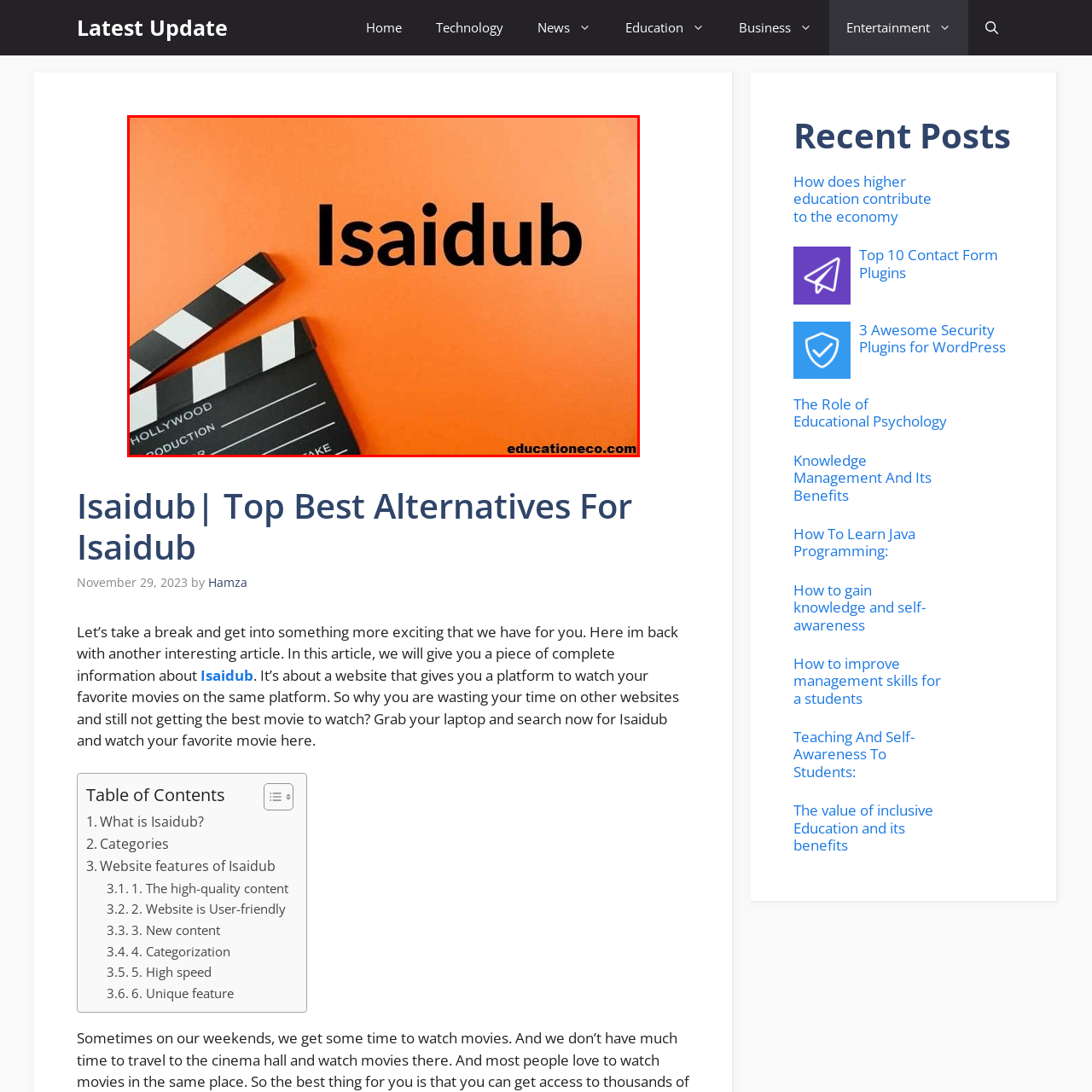Focus on the section marked by the red bounding box and reply with a single word or phrase: What is the purpose of the clapperboard?

Symbolizing cinema